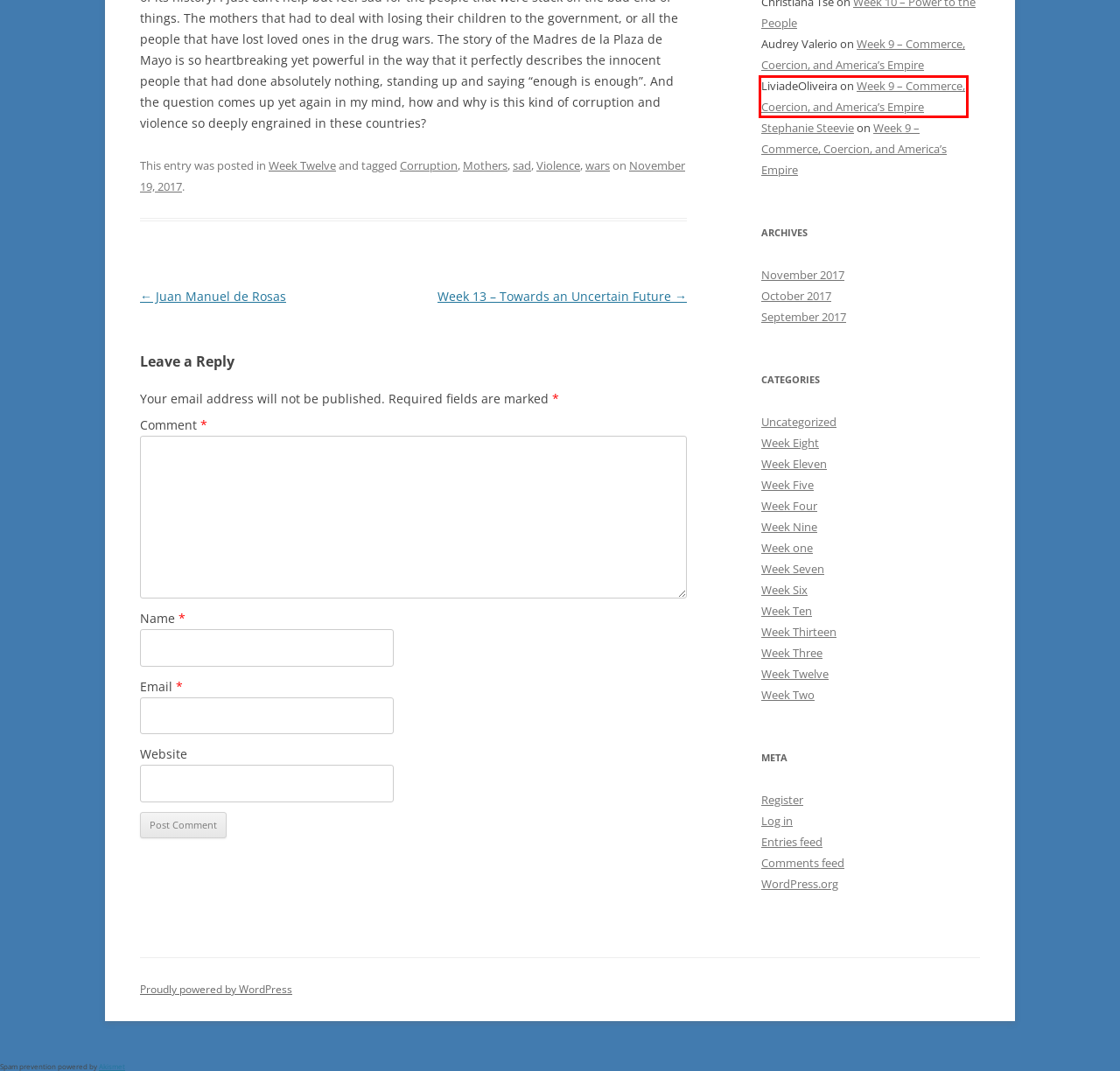Look at the given screenshot of a webpage with a red rectangle bounding box around a UI element. Pick the description that best matches the new webpage after clicking the element highlighted. The descriptions are:
A. Maddie's Blog
B. September | 2017 | Maddie's Blog
C. Week Three! | Maddie's Blog
D. Week Two — Response | Maddie's Blog
E. Week 9 – Commerce, Coercion, and America’s Empire | Maddie's Blog
F. Week One | Maddie's Blog
G. November | 2017 | Maddie's Blog
H. Blog Tool, Publishing Platform, and CMS – WordPress.org

E